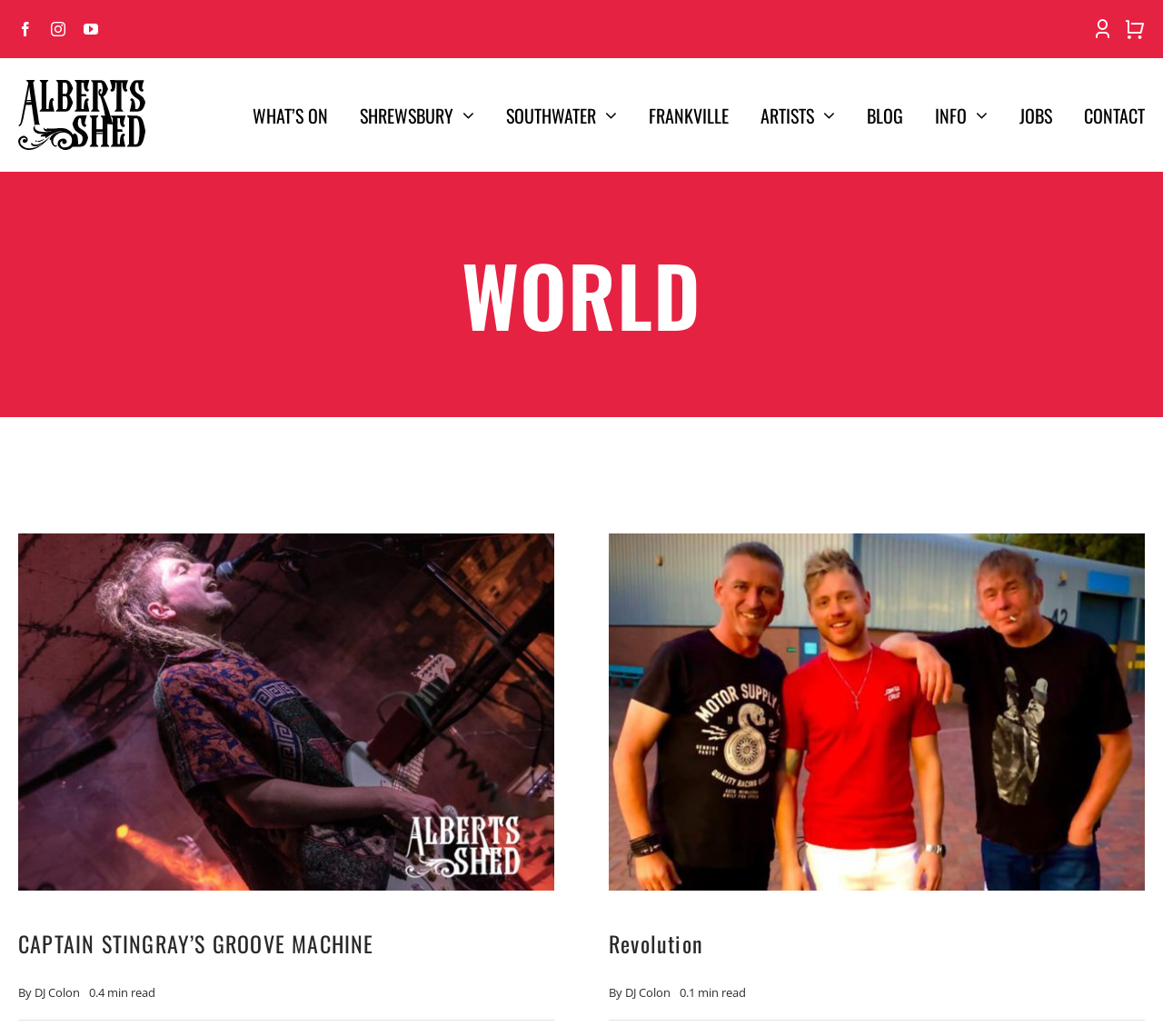Determine the bounding box coordinates for the clickable element to execute this instruction: "Read about CAPTAIN STINGRAY’S GROOVE MACHINE". Provide the coordinates as four float numbers between 0 and 1, i.e., [left, top, right, bottom].

[0.016, 0.895, 0.322, 0.927]